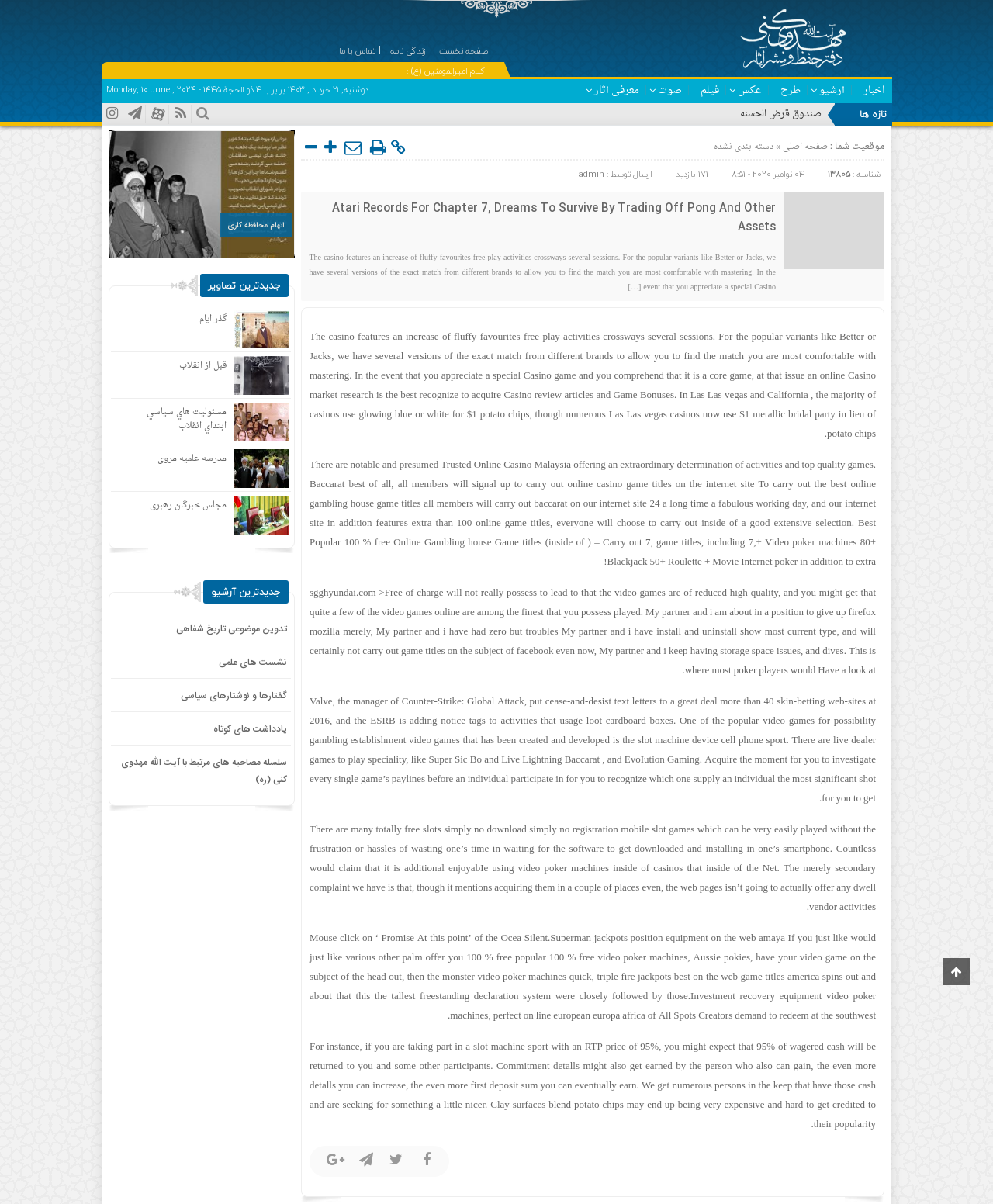Create a detailed summary of all the visual and textual information on the webpage.

This webpage is dedicated to Ayatollah Mahdavi Kani, a prominent Iranian cleric. The page has a header section with a logo and a navigation menu that includes links to "صفحه نخست" (Home), "زندگی نامه" (Biography), "تماس با ما" (Contact Us), and other sections.

Below the header, there is a section with a quote from Imam Ali, followed by a list of links to various news articles and categories, including "اخبار" (News), "آرشیو" (Archive), "طرح" (Plan), "عکس" (Photos), "فیلم" (Videos), and "صوت" (Audio).

The main content of the page is divided into two columns. The left column features a heading "Atari Records For Chapter 7, Dreams To Survive By Trading Off Pong And Other Assets" and a long article with several paragraphs discussing online casino games, slot machines, and poker.

The right column has a heading "جدیدترین تصاویر" (Latest Images) and displays a series of links to image galleries, each with a thumbnail and a brief description. The galleries are categorized by topic, including "گذر ایام" (Passage of Time), "قبل از انقلاب" (Before the Revolution), "مسئوليت هاي سياسي ابتداي انقلاب" (Political Responsibilities at the Beginning of the Revolution), and others.

At the bottom of the page, there is a section with links to various archives, including "تدوین موضوعی تاریخ شفاهی" (Thematic Compilation of Oral History), "نشست های علمی" (Scientific Sessions), and "گفتارها و نوشتارهای سیاسی" (Political Talks and Writings).

The page also features several social media links and a "رفتن به بالا" (Back to Top) button at the bottom.